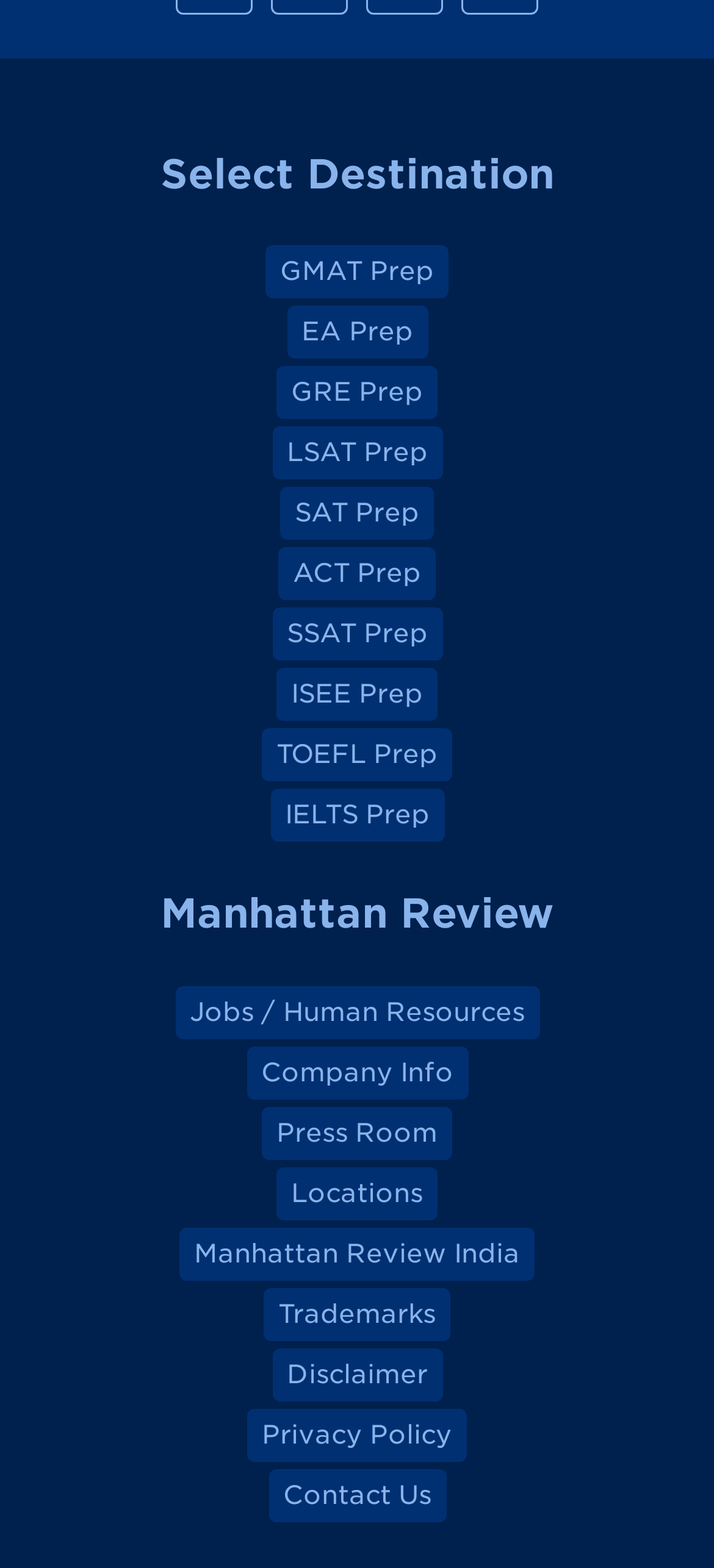Select the bounding box coordinates of the element I need to click to carry out the following instruction: "Select GMAT Prep".

[0.372, 0.157, 0.628, 0.191]